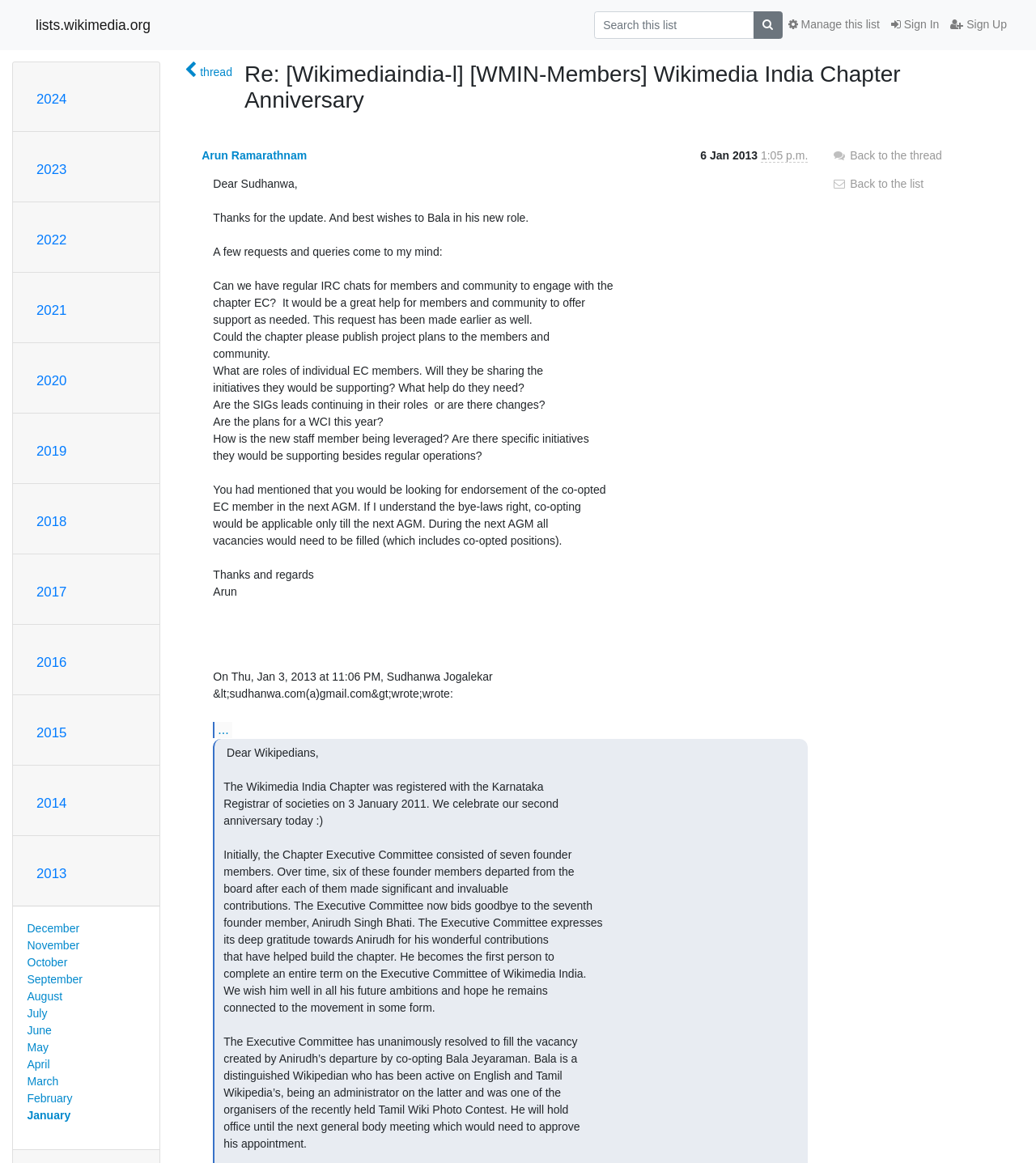Using the details from the image, please elaborate on the following question: How many links are there in the email content?

I counted the number of links in the email content by looking at the layout table element, which contains two links, one to the sender's email and another to the original email thread.